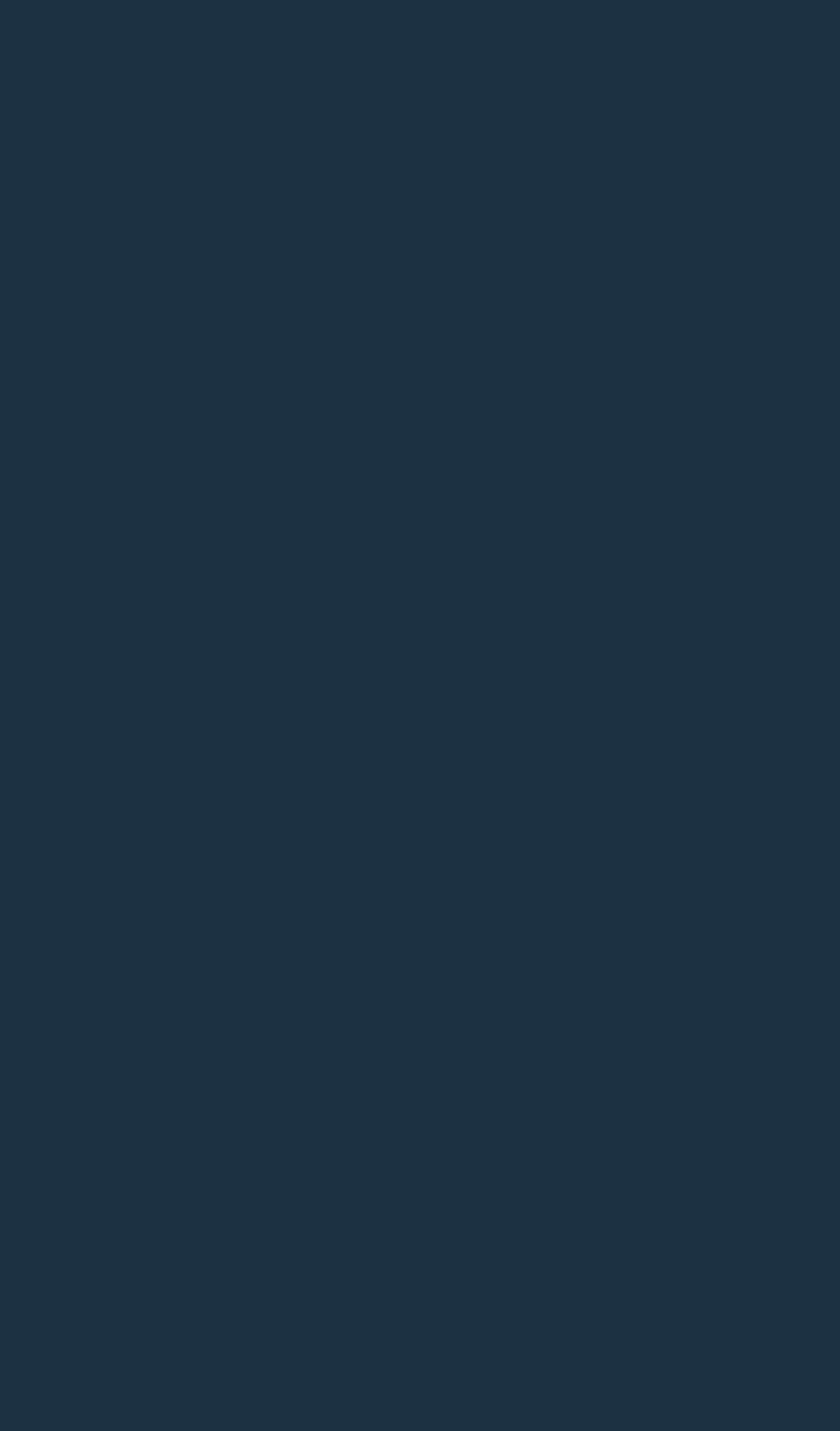Determine the bounding box coordinates of the region to click in order to accomplish the following instruction: "Search for a term". Provide the coordinates as four float numbers between 0 and 1, specifically [left, top, right, bottom].

None